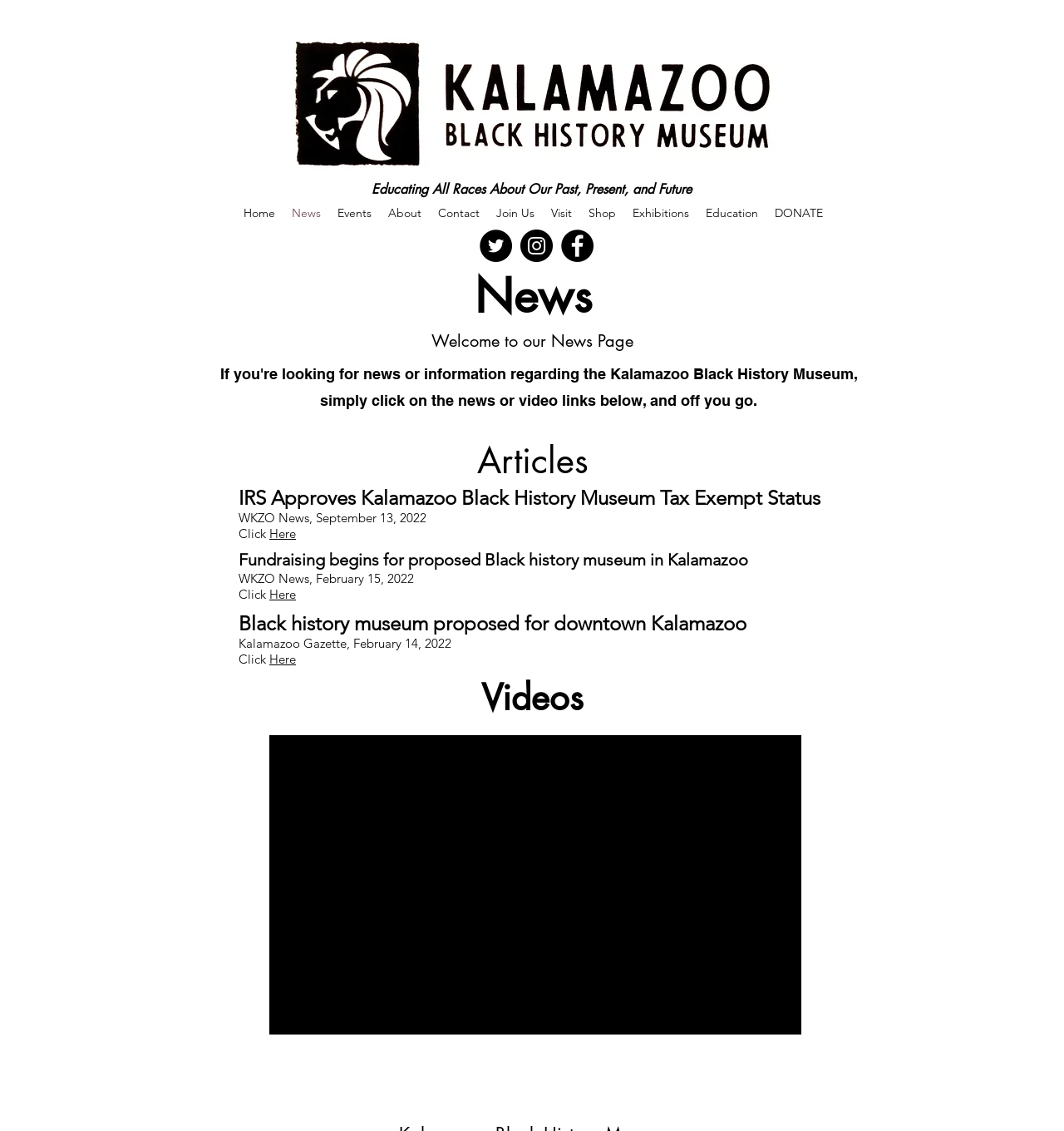Answer with a single word or phrase: 
What is the title of the first article?

IRS Approves Kalamazoo Black History Museum Tax Exempt Status